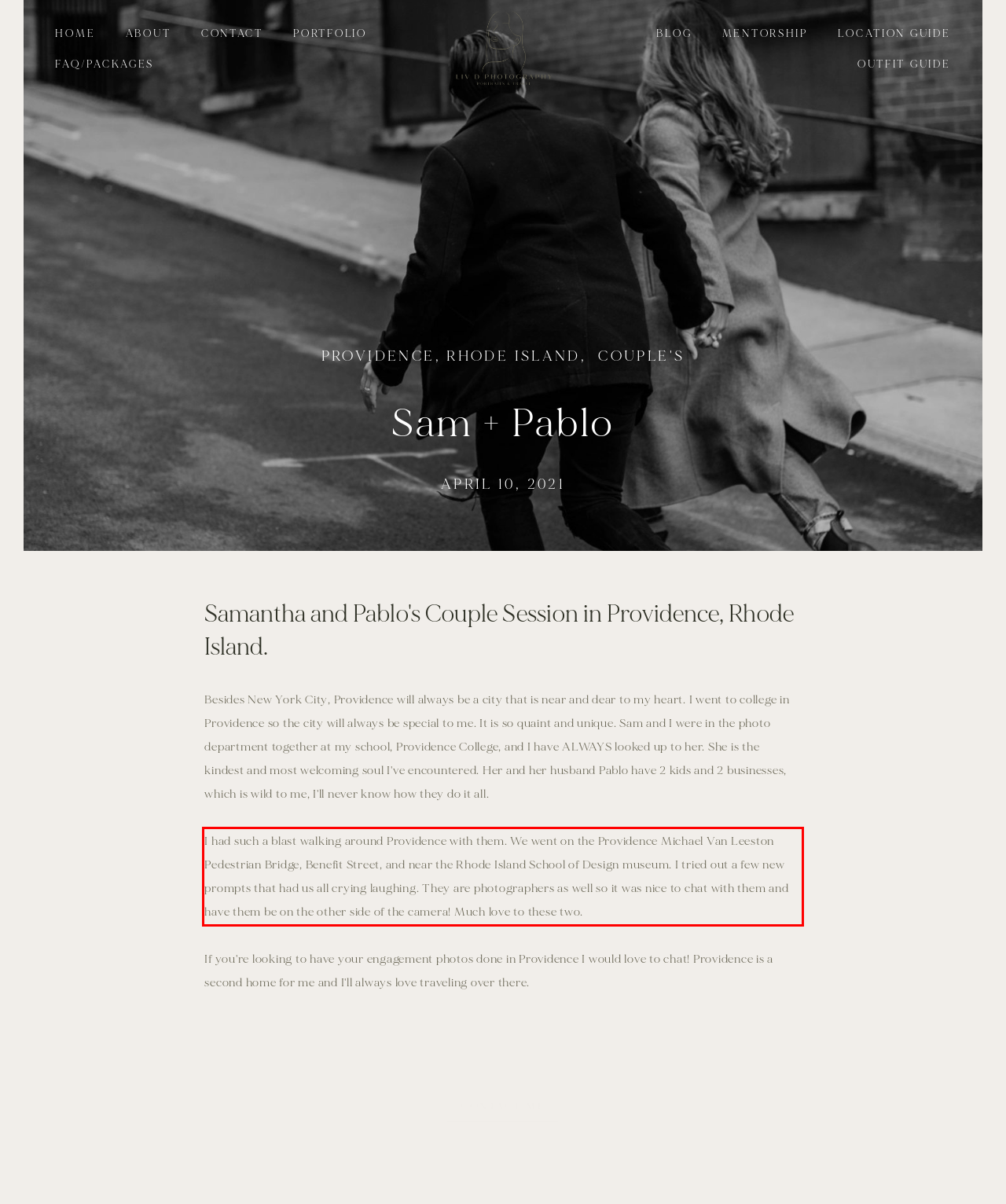Review the webpage screenshot provided, and perform OCR to extract the text from the red bounding box.

I had such a blast walking around Providence with them. We went on the Providence Michael Van Leeston Pedestrian Bridge, Benefit Street, and near the Rhode Island School of Design museum. I tried out a few new prompts that had us all crying laughing. They are photographers as well so it was nice to chat with them and have them be on the other side of the camera! Much love to these two.